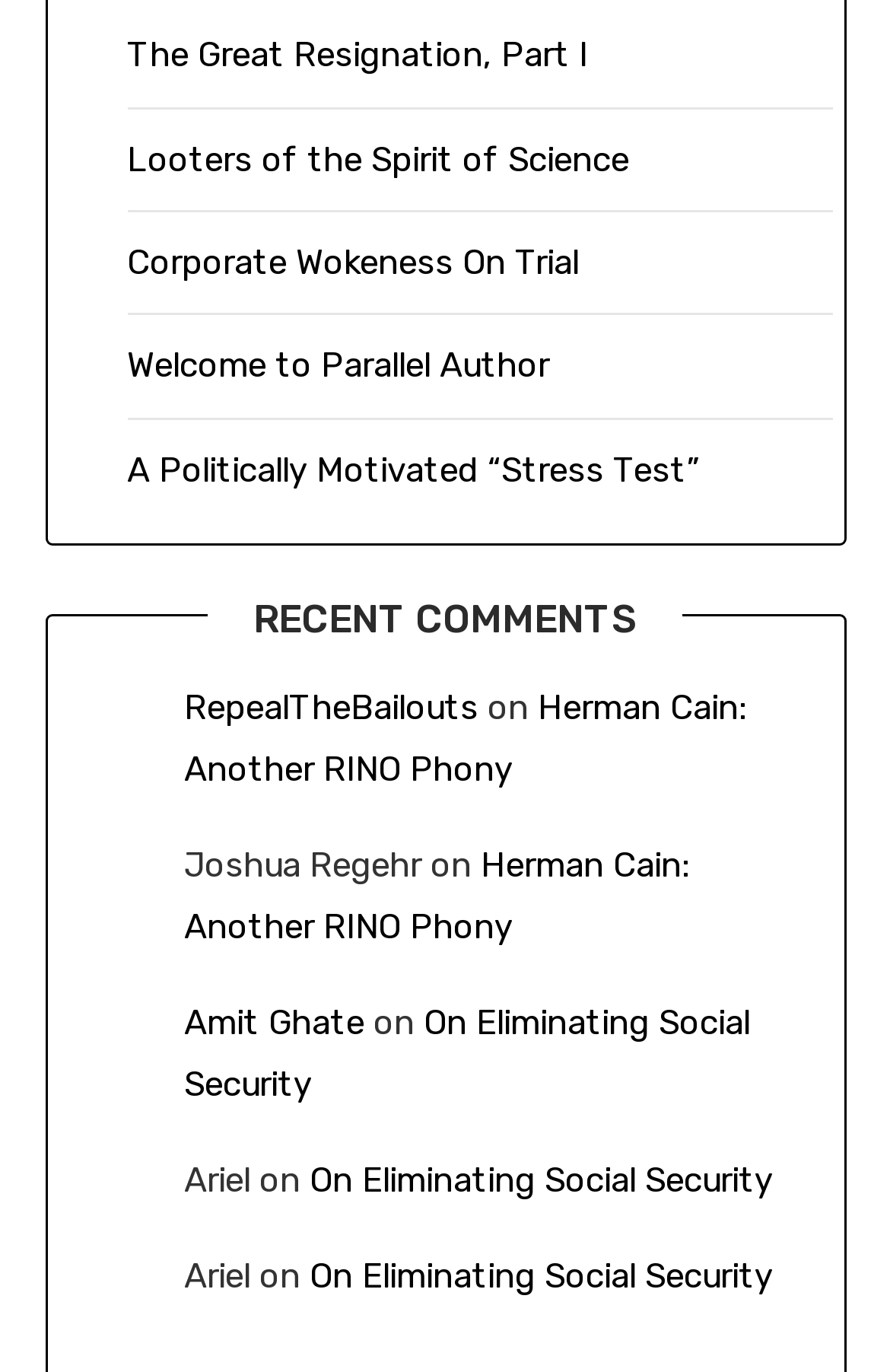Answer the question using only one word or a concise phrase: What is the title of the article written by Ariel?

On Eliminating Social Security